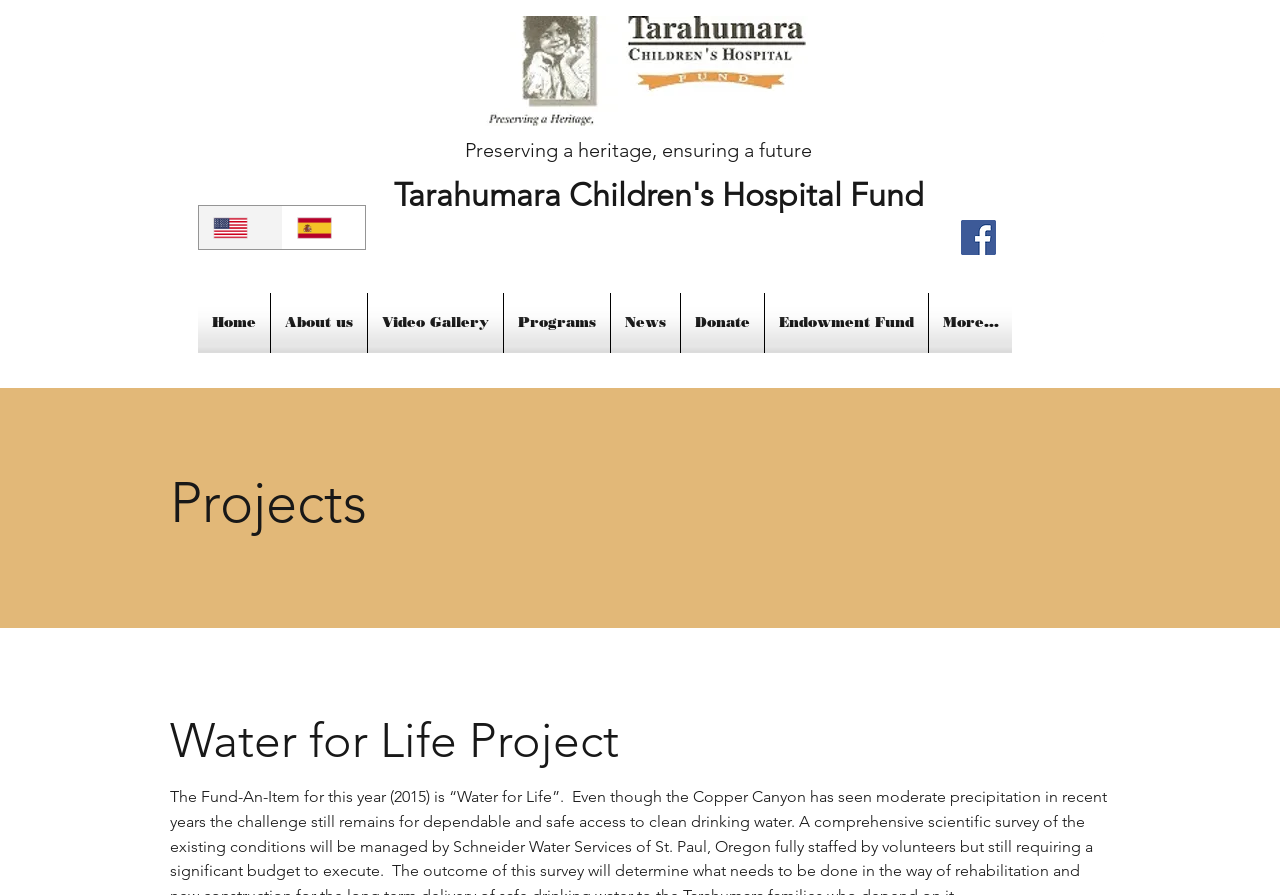Identify the bounding box coordinates of the clickable region required to complete the instruction: "Donate to the Tarahumara Children's Hospital Fund". The coordinates should be given as four float numbers within the range of 0 and 1, i.e., [left, top, right, bottom].

[0.532, 0.327, 0.597, 0.394]